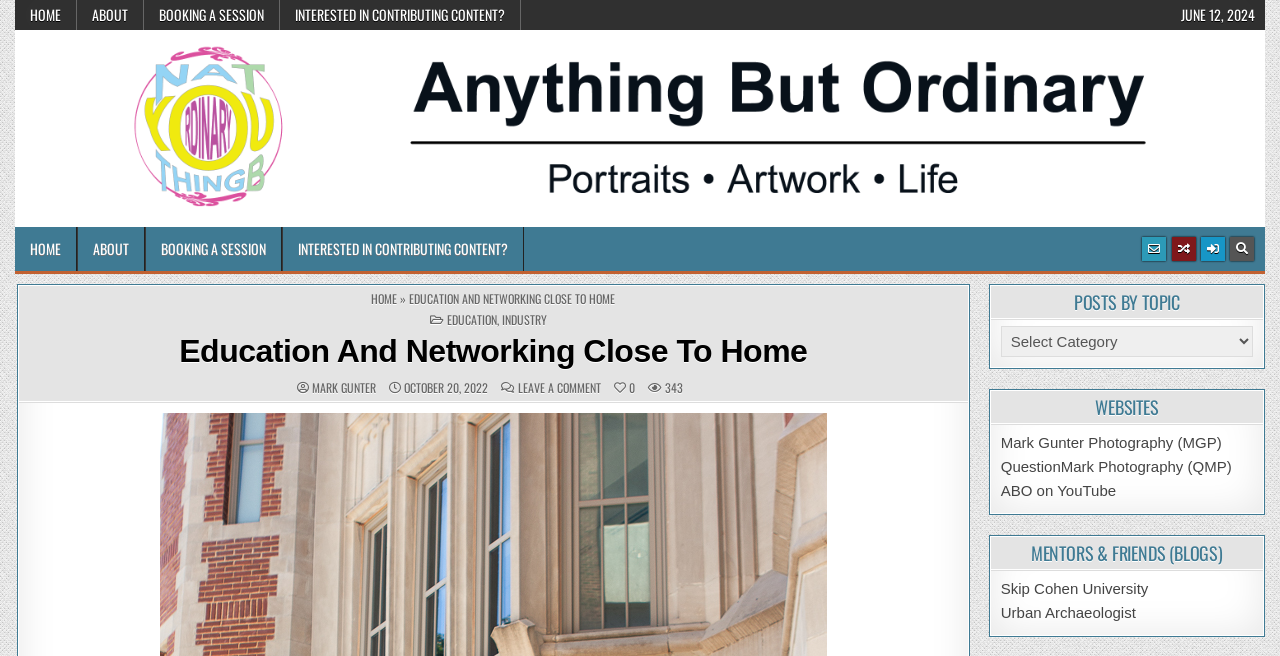How many views does the post 'Education And Networking Close To Home' have?
Based on the screenshot, give a detailed explanation to answer the question.

The number of views of the post 'Education And Networking Close To Home' can be found at the bottom of the post, which is '343 Views'.